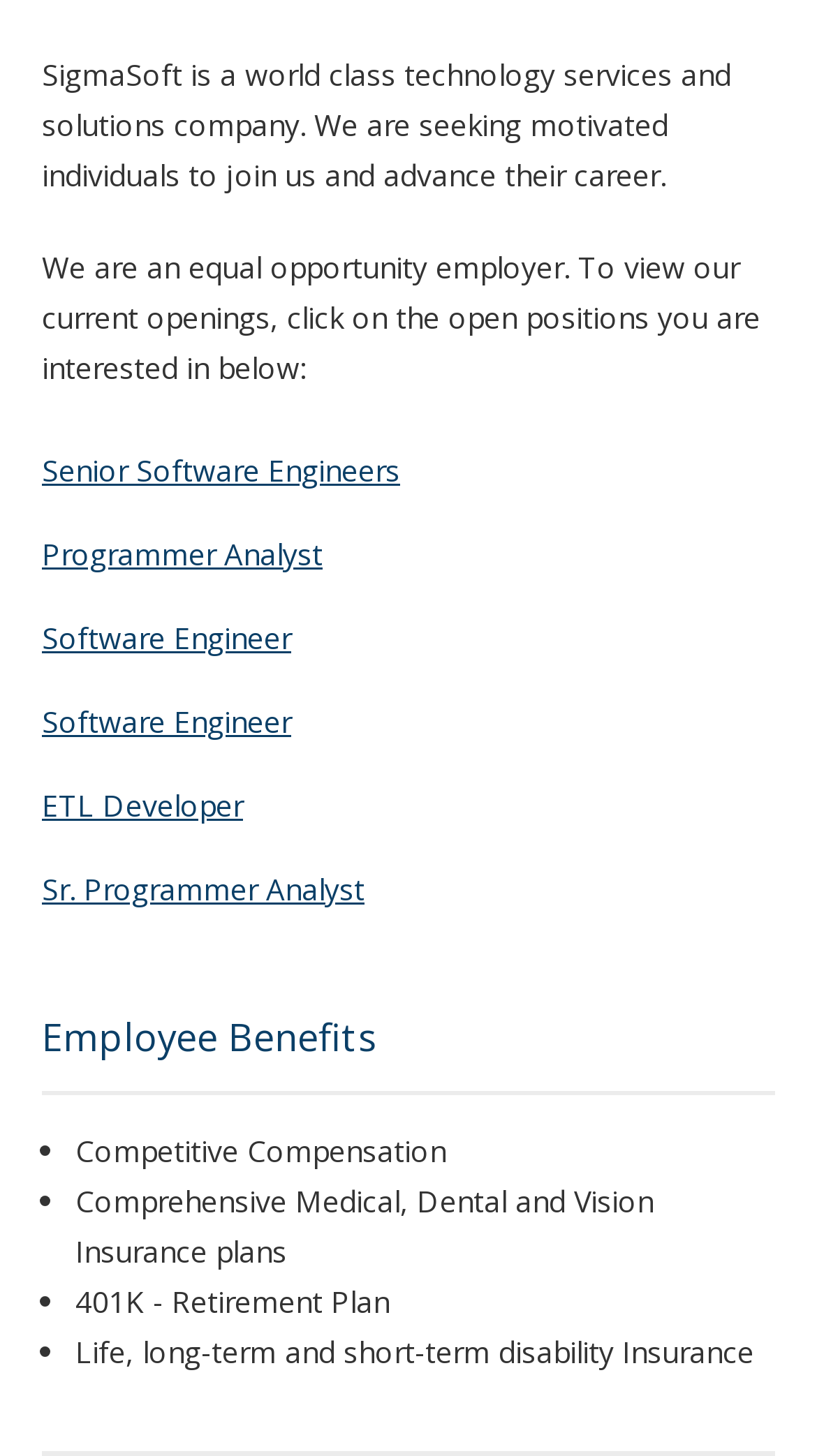Bounding box coordinates are given in the format (top-left x, top-left y, bottom-right x, bottom-right y). All values should be floating point numbers between 0 and 1. Provide the bounding box coordinate for the UI element described as: News & Events

[0.051, 0.517, 0.949, 0.56]